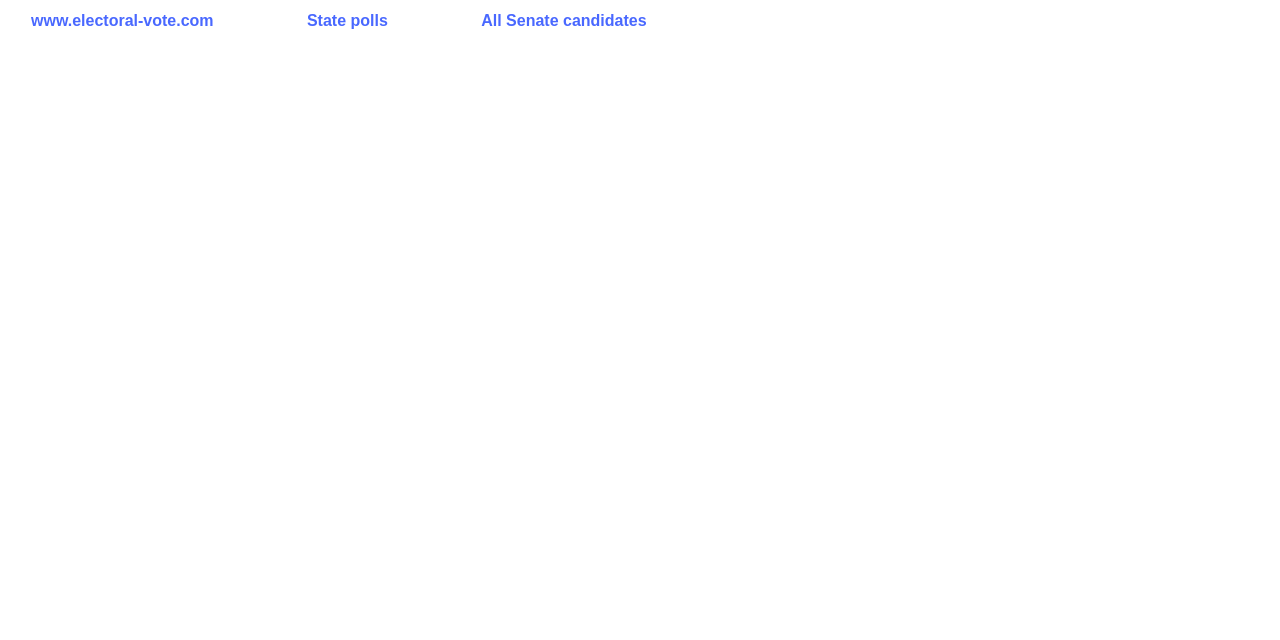Locate the UI element described as follows: "State polls". Return the bounding box coordinates as four float numbers between 0 and 1 in the order [left, top, right, bottom].

[0.24, 0.019, 0.303, 0.045]